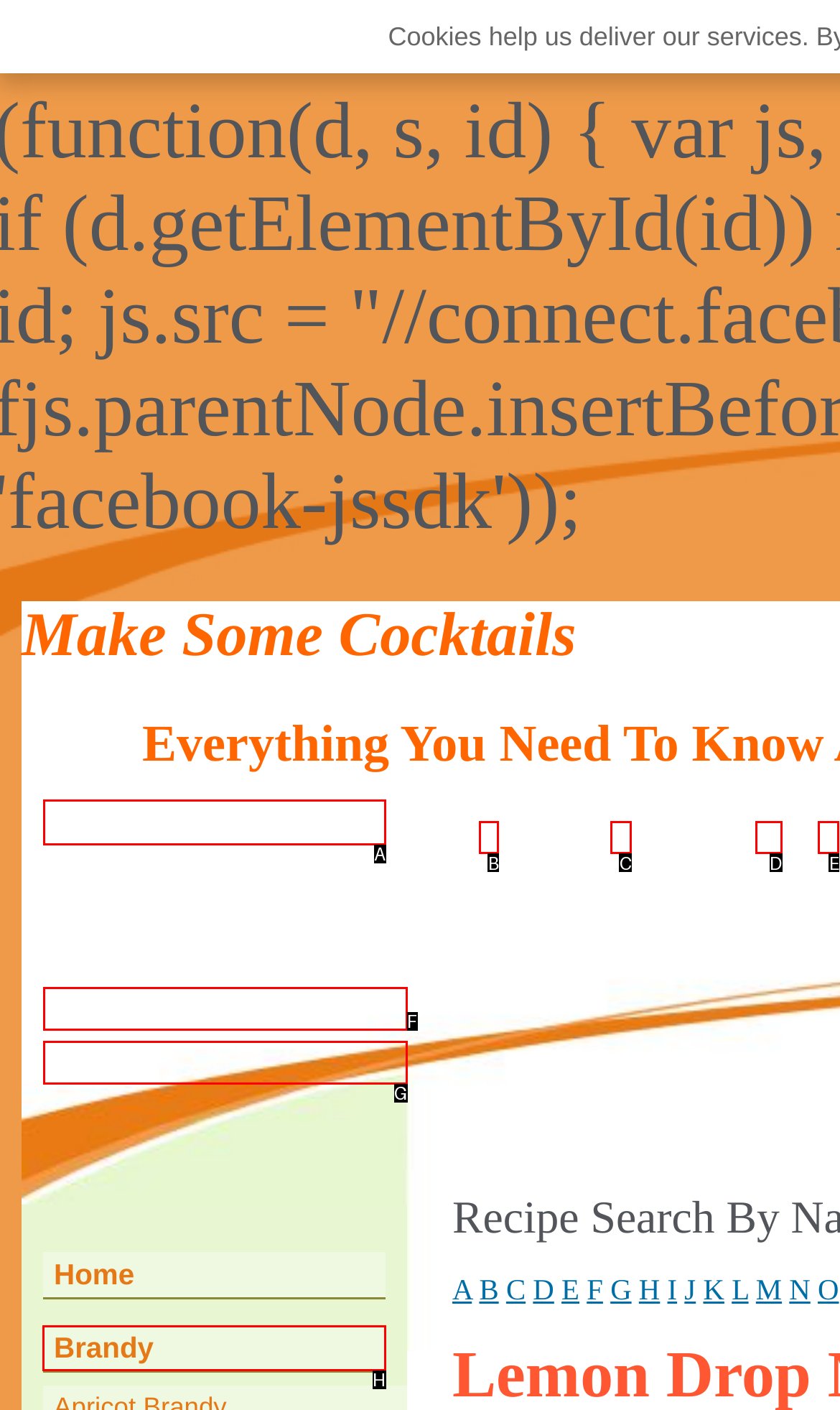Given the task: visit Brandy, indicate which boxed UI element should be clicked. Provide your answer using the letter associated with the correct choice.

H